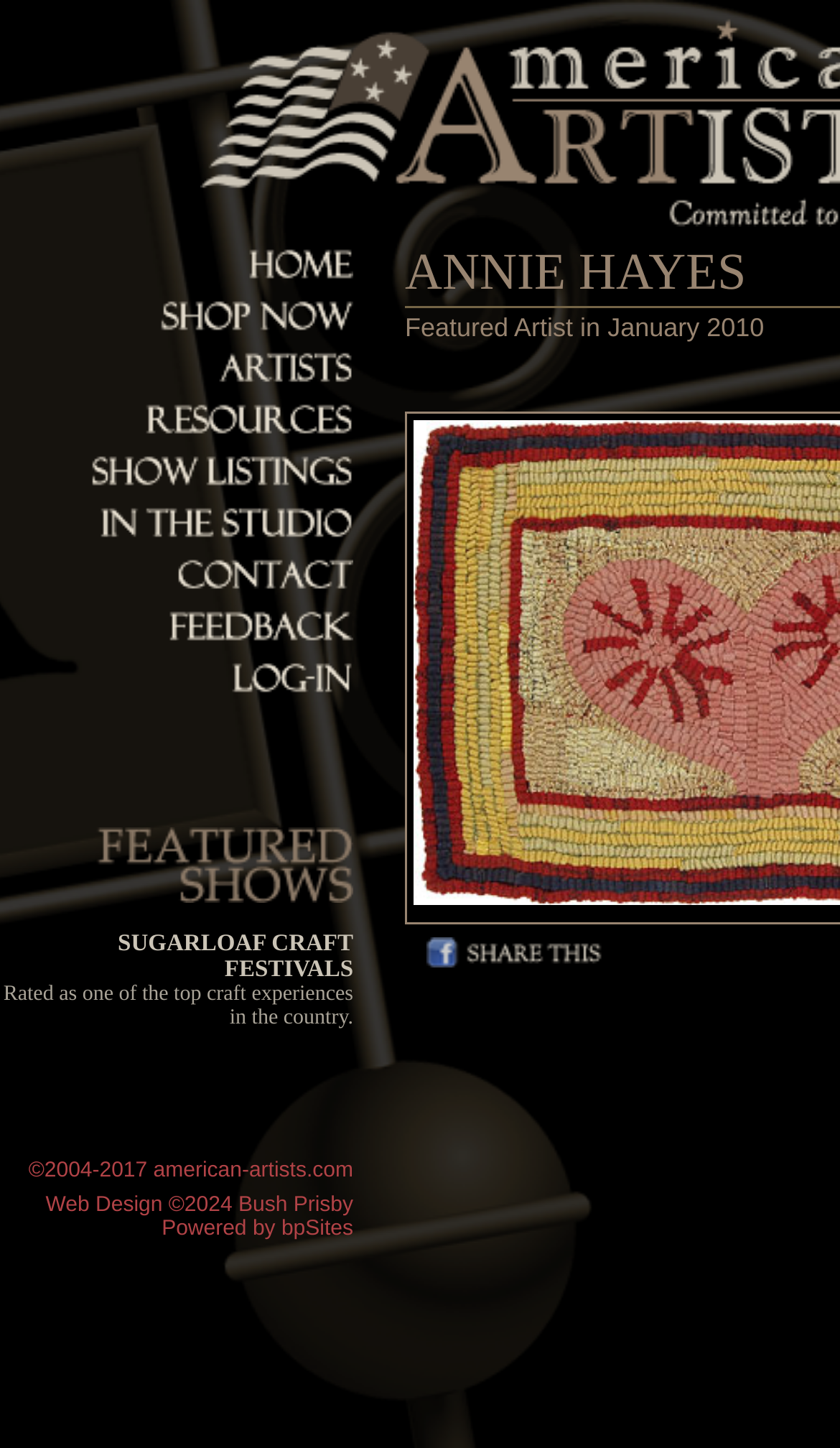Please locate the bounding box coordinates of the element's region that needs to be clicked to follow the instruction: "contact us". The bounding box coordinates should be provided as four float numbers between 0 and 1, i.e., [left, top, right, bottom].

[0.197, 0.394, 0.421, 0.415]